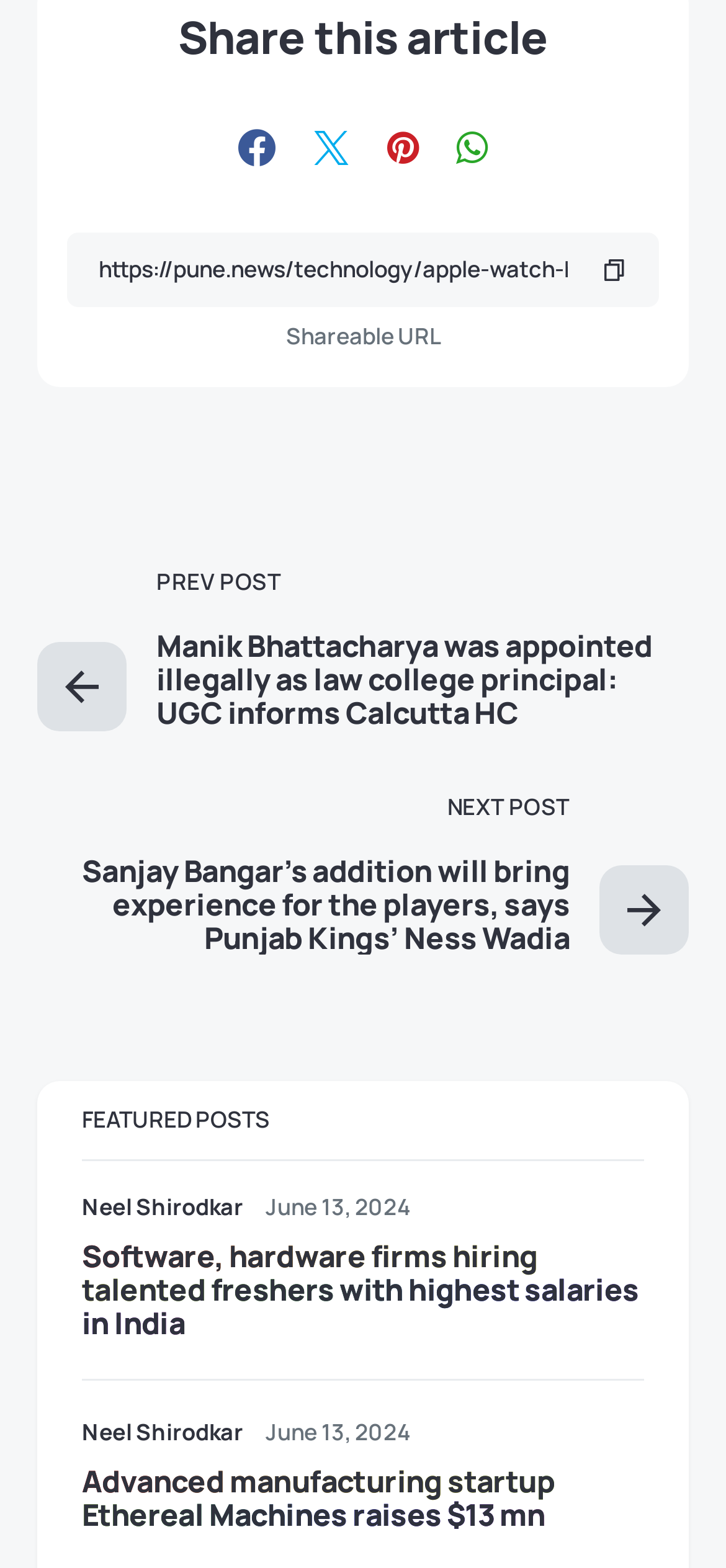Find the bounding box coordinates of the element to click in order to complete this instruction: "Click the Facebook share button". The bounding box coordinates must be four float numbers between 0 and 1, denoted as [left, top, right, bottom].

[0.318, 0.082, 0.39, 0.105]